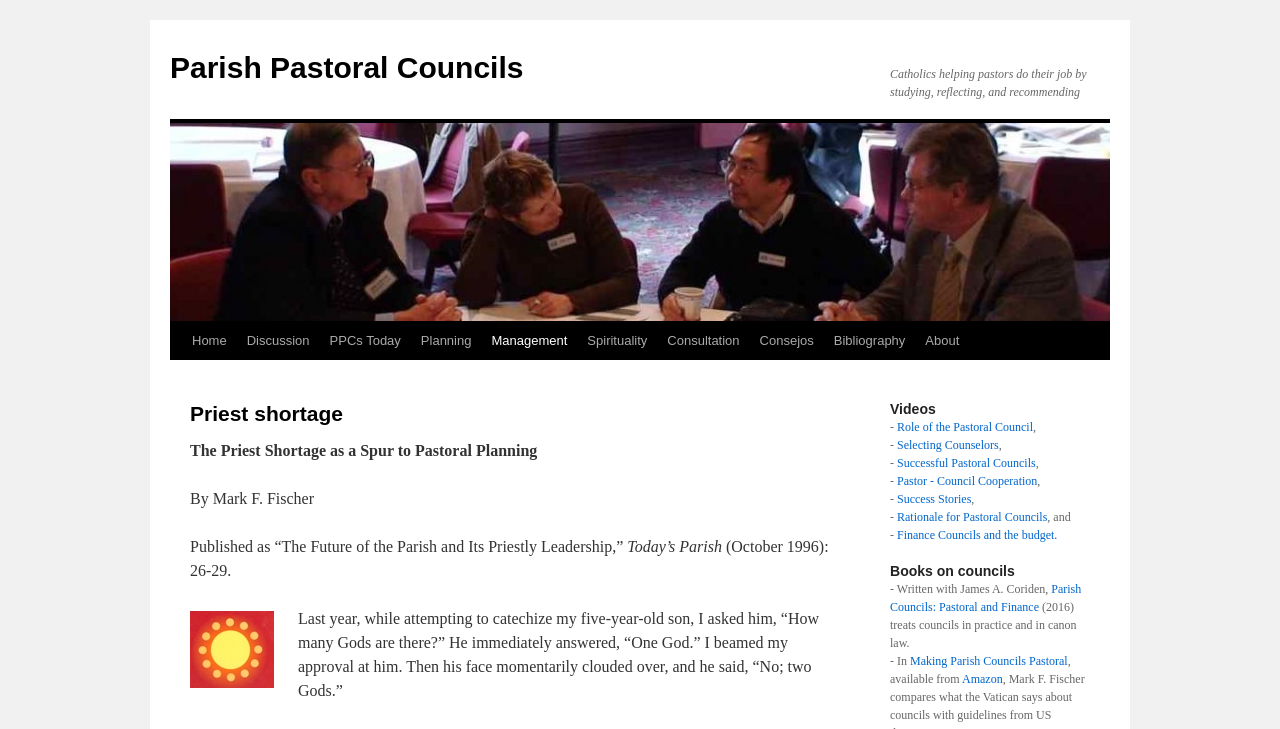Provide a brief response using a word or short phrase to this question:
What is the name of the author of the article?

Mark F. Fischer